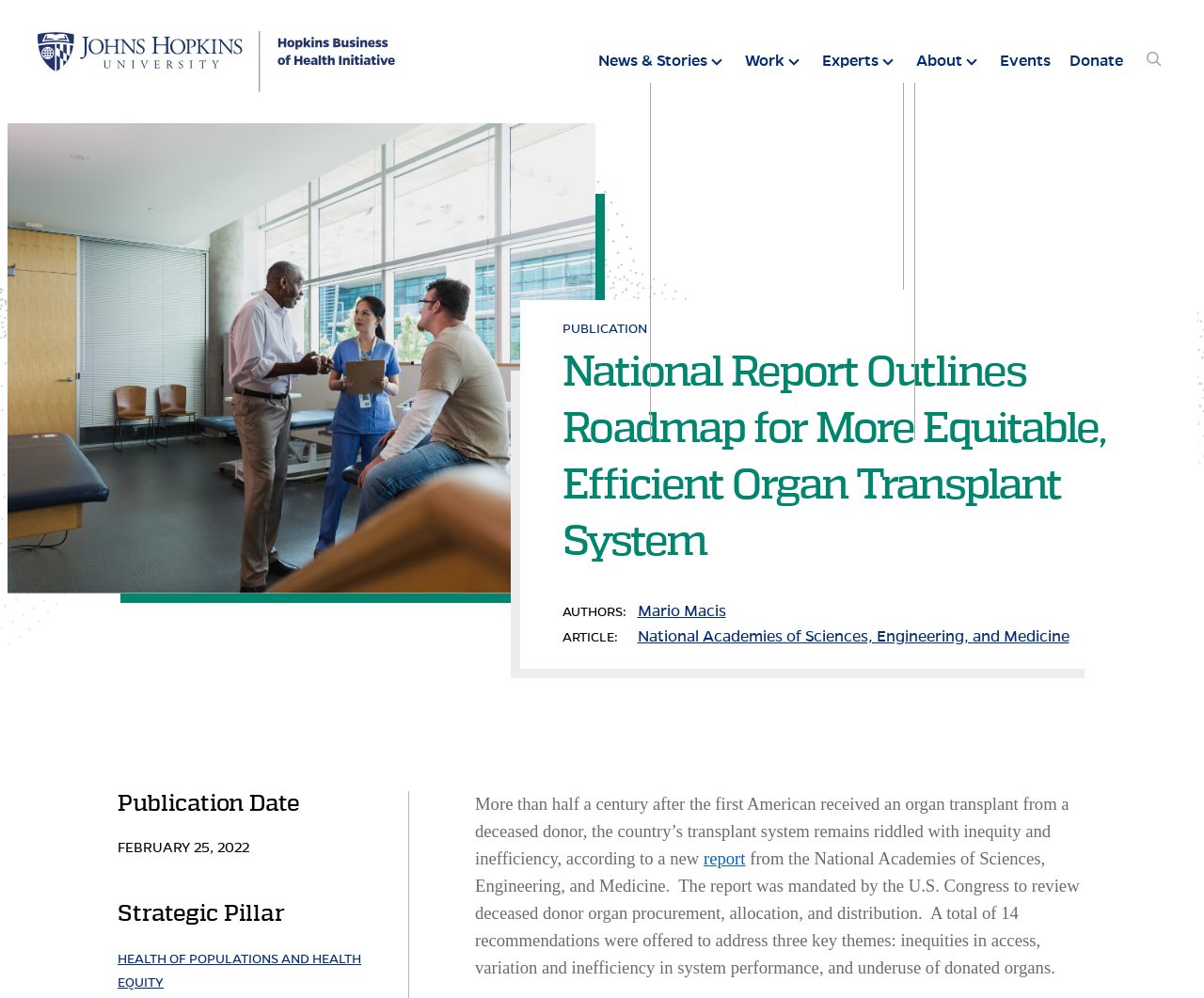Answer the following inquiry with a single word or phrase:
What is the date of the publication?

FEBRUARY 25, 2022